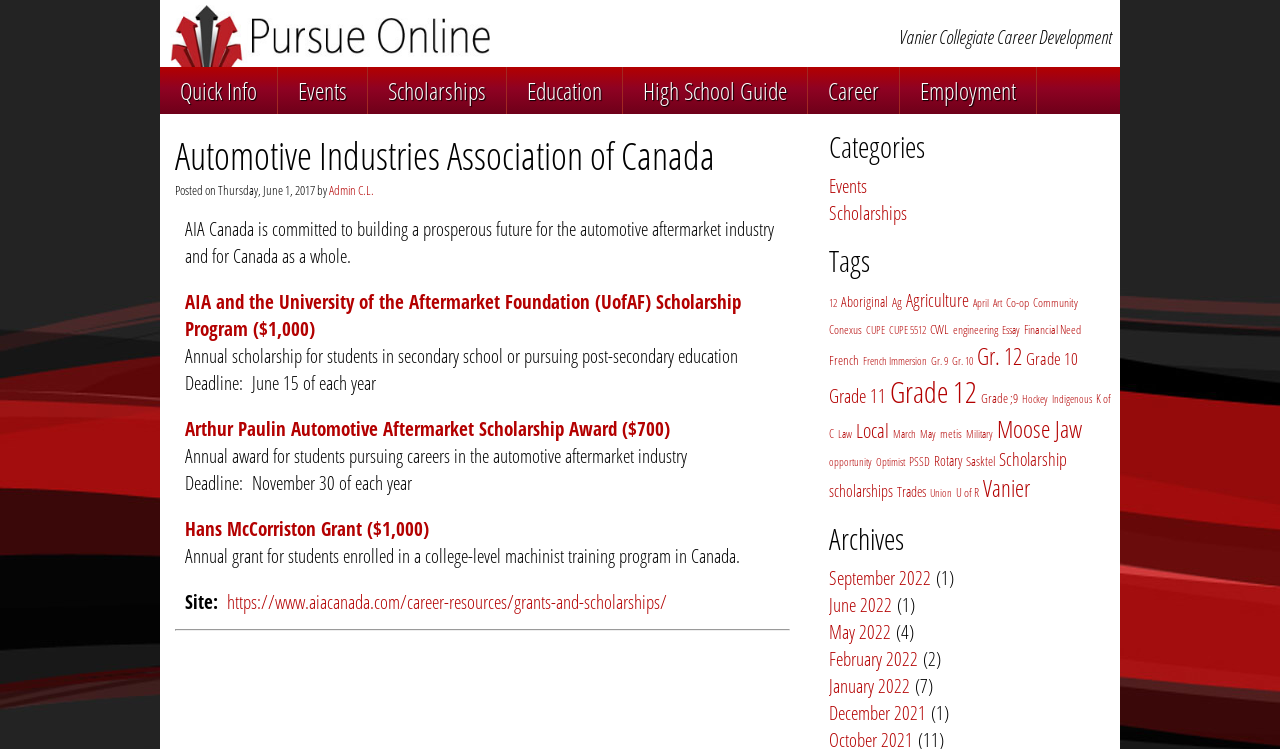Construct a comprehensive caption that outlines the webpage's structure and content.

The webpage is about automotive industries and education, with a focus on scholarships and career development. At the top, there is a link to "Pursue Online" and a heading that reads "Vanier Collegiate Career Development". Below this, there are several links to different categories, including "Quick Info", "Events", "Scholarships", "Education", "High School Guide", "Career", and "Employment".

The main content of the page is divided into two sections. On the left, there is a section about the Automotive Industries Association of Canada, with a heading and a link to the association's website. Below this, there are several paragraphs of text describing the association's commitment to building a prosperous future for the automotive aftermarket industry and Canada as a whole. There are also links to various scholarship programs, including the AIA and the University of the Aftermarket Foundation Scholarship Program, the Arthur Paulin Automotive Aftermarket Scholarship Award, and the Hans McCorriston Grant.

On the right, there is a section with several headings, including "Categories", "Tags", and "Archives". Under "Categories", there are links to "Events" and "Scholarships". Under "Tags", there are numerous links to various topics, including "Aboriginal", "Agriculture", "Art", and many others. Under "Archives", there are links to different months, including "September 2022" and "June 2022".

Overall, the webpage appears to be a resource for students and individuals interested in pursuing careers in the automotive industry, with a focus on education, scholarships, and career development.